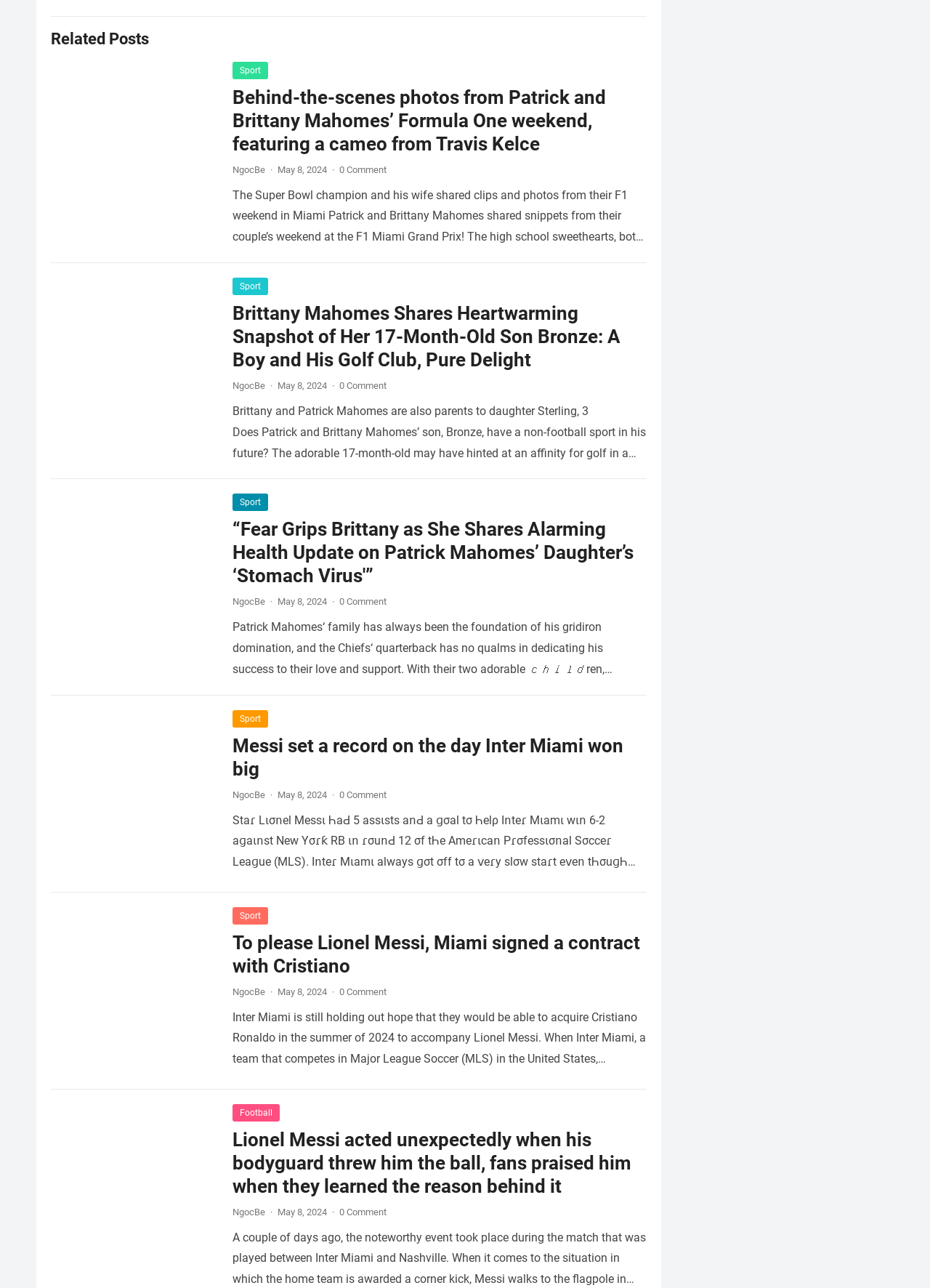Based on the element description: "Read more", identify the UI element and provide its bounding box coordinates. Use four float numbers between 0 and 1, [left, top, right, bottom].

[0.41, 0.364, 0.462, 0.373]